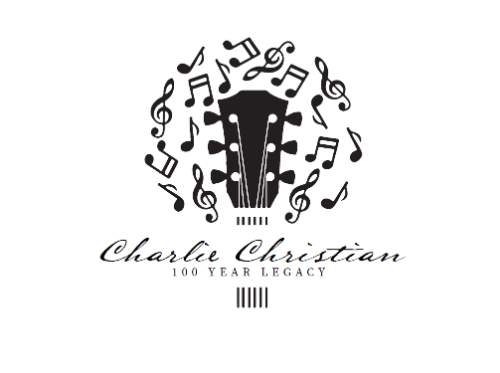What instrument is artistically represented in the logo?
Based on the image, answer the question in a detailed manner.

The logo features an artistic representation of a guitar, which is a key element in symbolizing Charlie Christian's profound impact on music, particularly jazz, and his pioneering role in the use of the electric guitar.